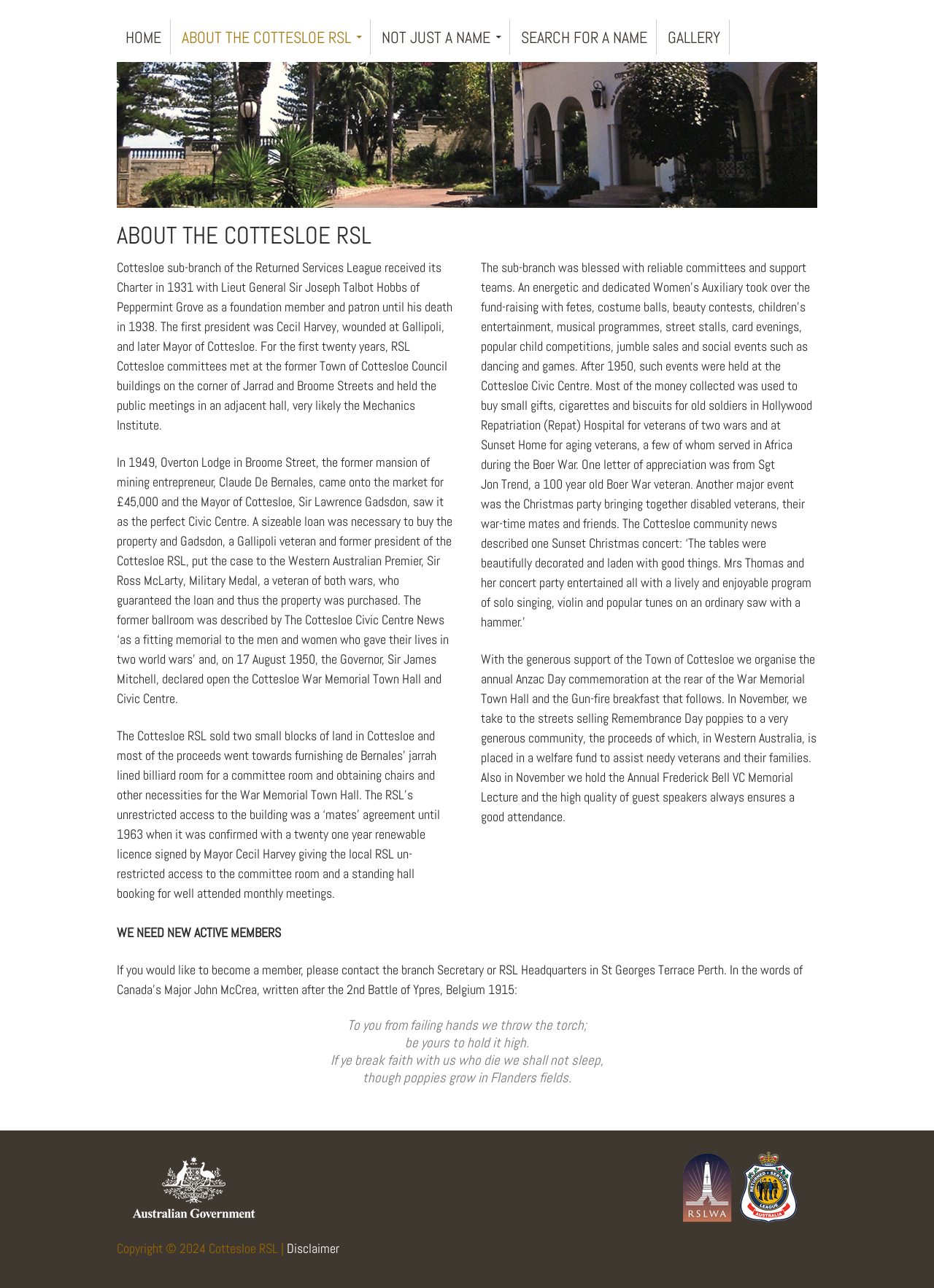Answer this question using a single word or a brief phrase:
What is the name of the hall where the RSL held its public meetings?

Mechanics Institute